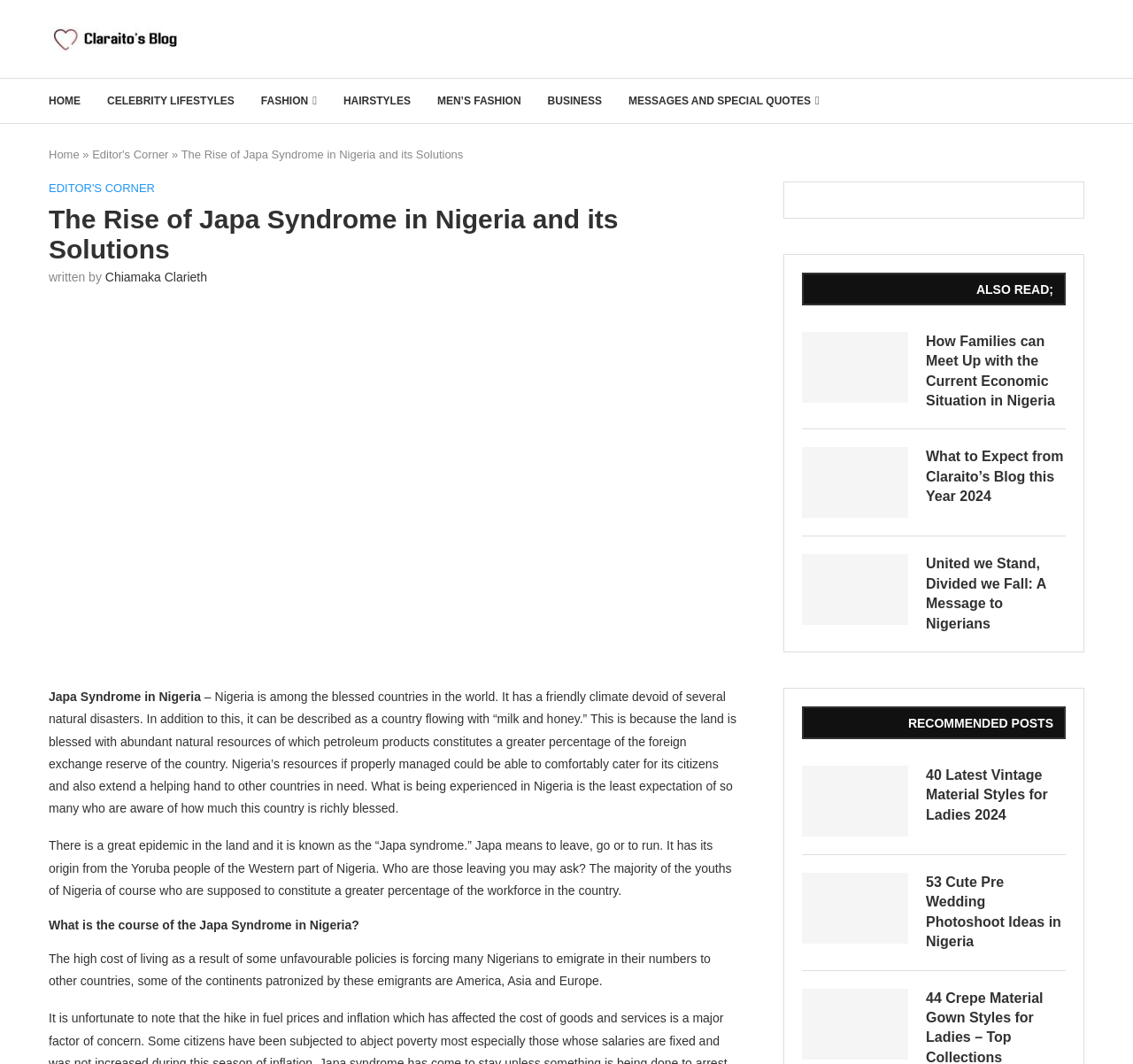Generate a comprehensive description of the webpage.

The webpage is a blog post titled "The Rise of Japa Syndrome in Nigeria and its Solutions" on Claraito's Blog. At the top, there is a navigation menu with links to "HOME", "CELEBRITY LIFESTYLES", "FASHION", "HAIRSTYLES", "MEN'S FASHION", "BUSINESS", and "MESSAGES AND SPECIAL QUOTES". Below the navigation menu, there is a heading with the title of the blog post, followed by a brief description of the author, Chiamaka Clarieth.

The main content of the blog post is divided into several sections. The first section discusses the concept of "Japa Syndrome" in Nigeria, which refers to the mass emigration of Nigerian youths to other countries due to the high cost of living and unfavorable policies. The section includes a figure with an image related to Japa Syndrome.

The next section is titled "What is the cause of the Japa Syndrome in Nigeria?" and discusses the factors contributing to the phenomenon. The following sections continue to explore the topic, with headings and paragraphs of text.

On the right side of the page, there are two columns of recommended posts, each with a heading and several links to other blog posts on the site. The posts are categorized into "ALSO READ" and "RECOMMENDED POSTS", and include topics such as the current economic situation in Nigeria, expectations from Claraito's Blog in 2024, and fashion styles for ladies.

At the bottom of the page, there are two complementary sections with unknown content. Overall, the webpage is a blog post that discusses a specific topic related to Nigeria and provides additional resources and recommendations for readers.